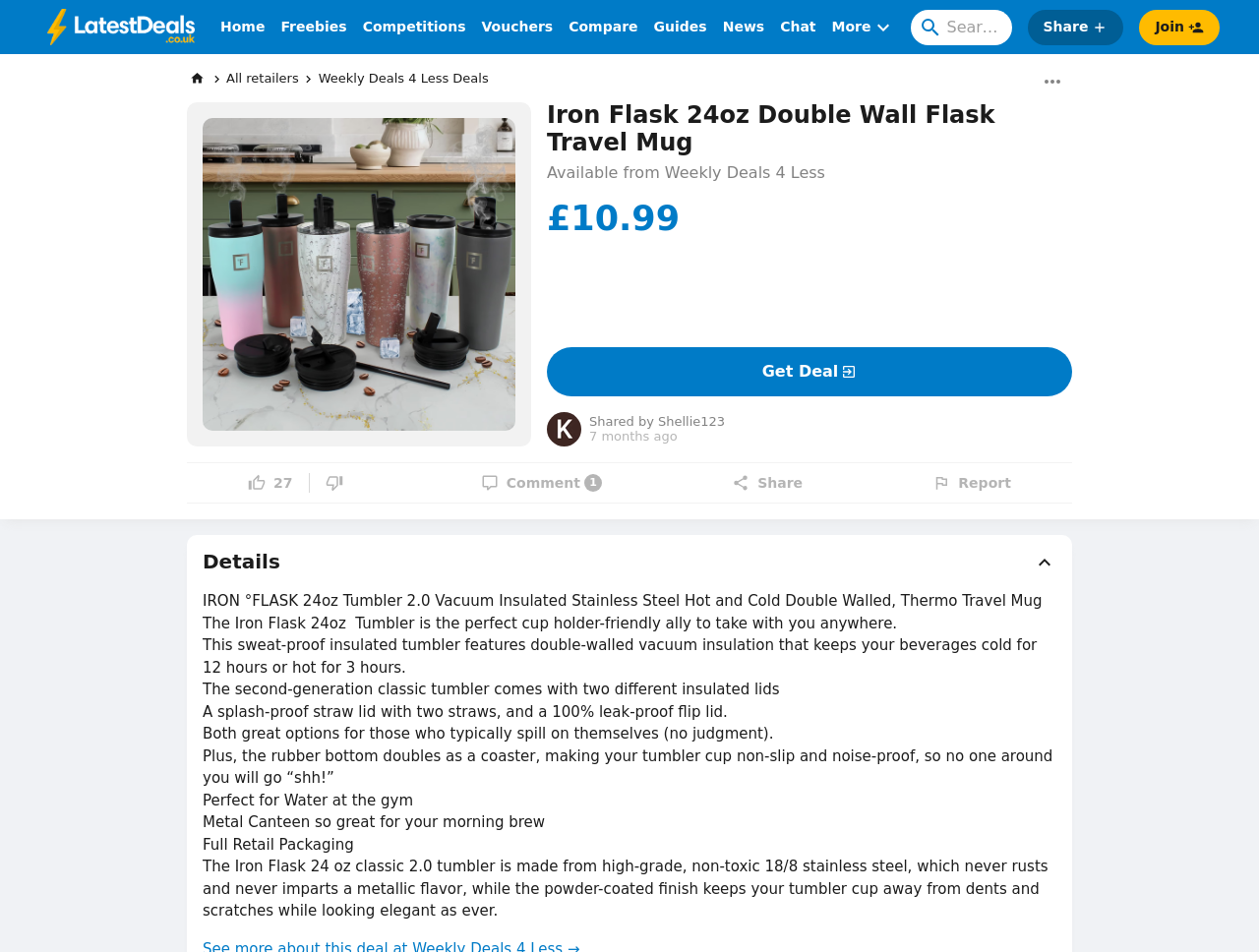How many likes does the deal have?
Answer the question with a detailed and thorough explanation.

The number of likes for the deal is 27, which is displayed next to the 'Like' button on the webpage.